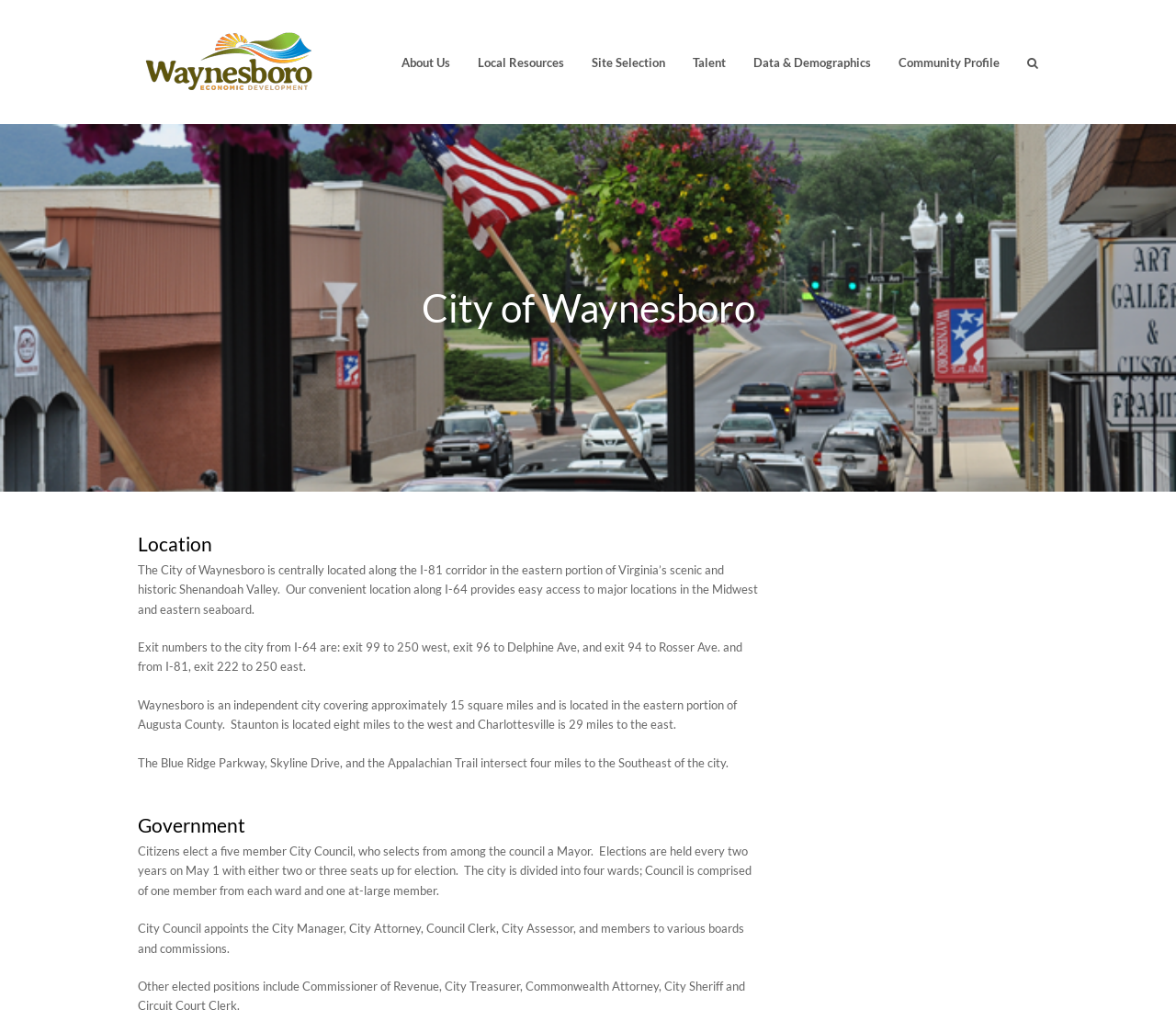What is the role of the City Council in appointing officials?
Your answer should be a single word or phrase derived from the screenshot.

Appoints City Manager and others